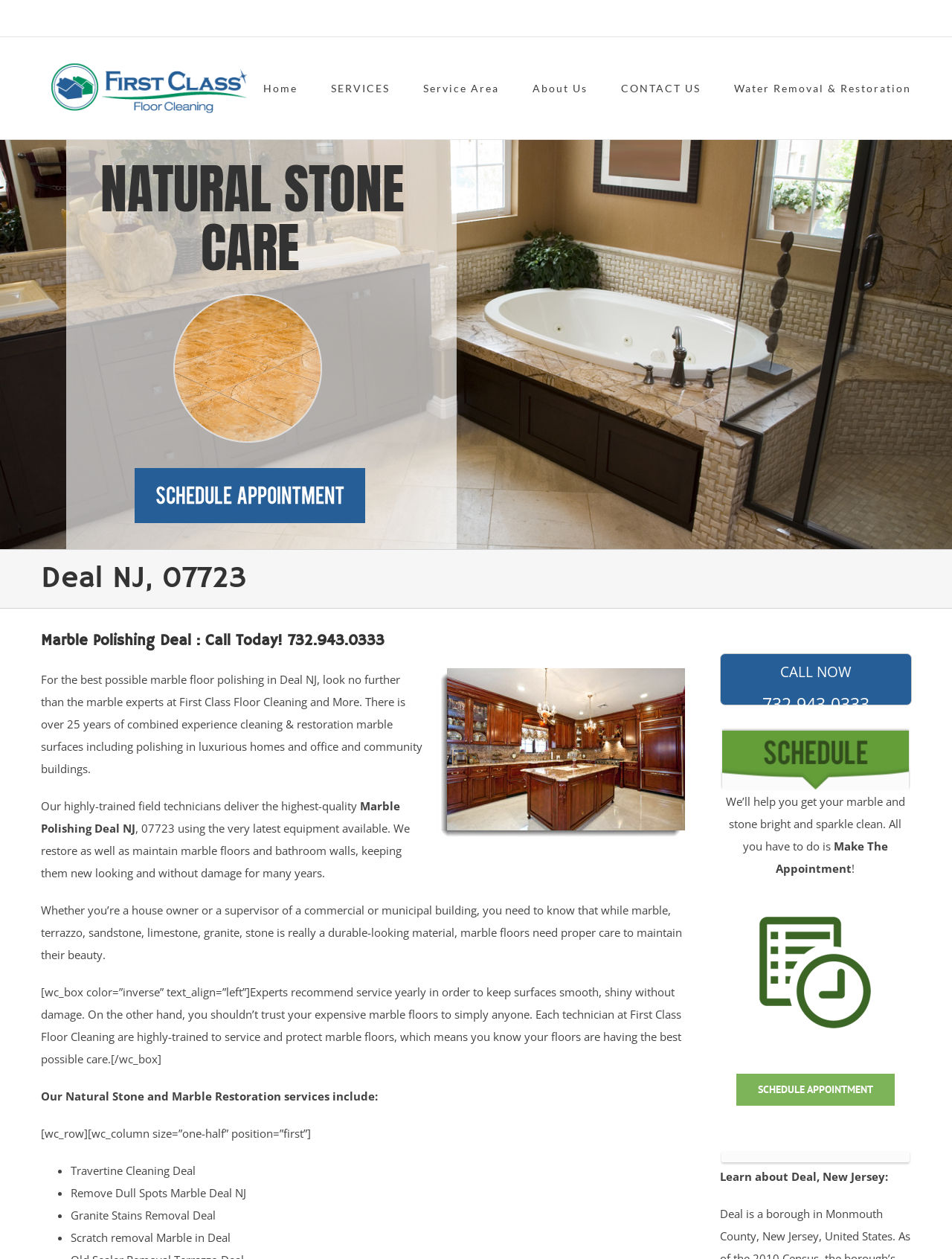Explain in detail what you observe on this webpage.

This webpage is about First Class Floor Cleaning, a company that specializes in marble floor polishing in Deal, New Jersey. At the top left corner, there is a Facebook icon and a logo of the company. Below the logo, there is a navigation menu with links to different sections of the website, including Home, Services, Service Area, About Us, and Contact Us.

On the right side of the navigation menu, there is a call-to-action section with a phone number, an email address, and a separator line. Below this section, there is a heading that reads "NATURAL STONE" and a link to a related page.

The main content of the webpage is divided into two sections. The first section has a heading that reads "Marble Polishing Deal : Call Today! 732.943.0333" and a subheading that describes the company's expertise in marble floor polishing. There is also an image of a marble stone being polished and cleaned.

The second section is a block of text that explains the importance of proper care and maintenance of marble floors. It highlights the company's expertise in restoring and maintaining marble floors and bathroom walls, keeping them looking new and damage-free for many years.

Below this section, there is a list of services offered by the company, including Travertine Cleaning, Remove Dull Spots Marble, Granite Stains Removal, and Scratch removal Marble. Each service is represented by a bullet point.

On the right side of the list, there is a call-to-action section with a phone number, a link to schedule an appointment, and an image of a person making a phone call. Below this section, there is a link to learn more about Deal, New Jersey.

At the bottom of the webpage, there is a link to go back to the top of the page.